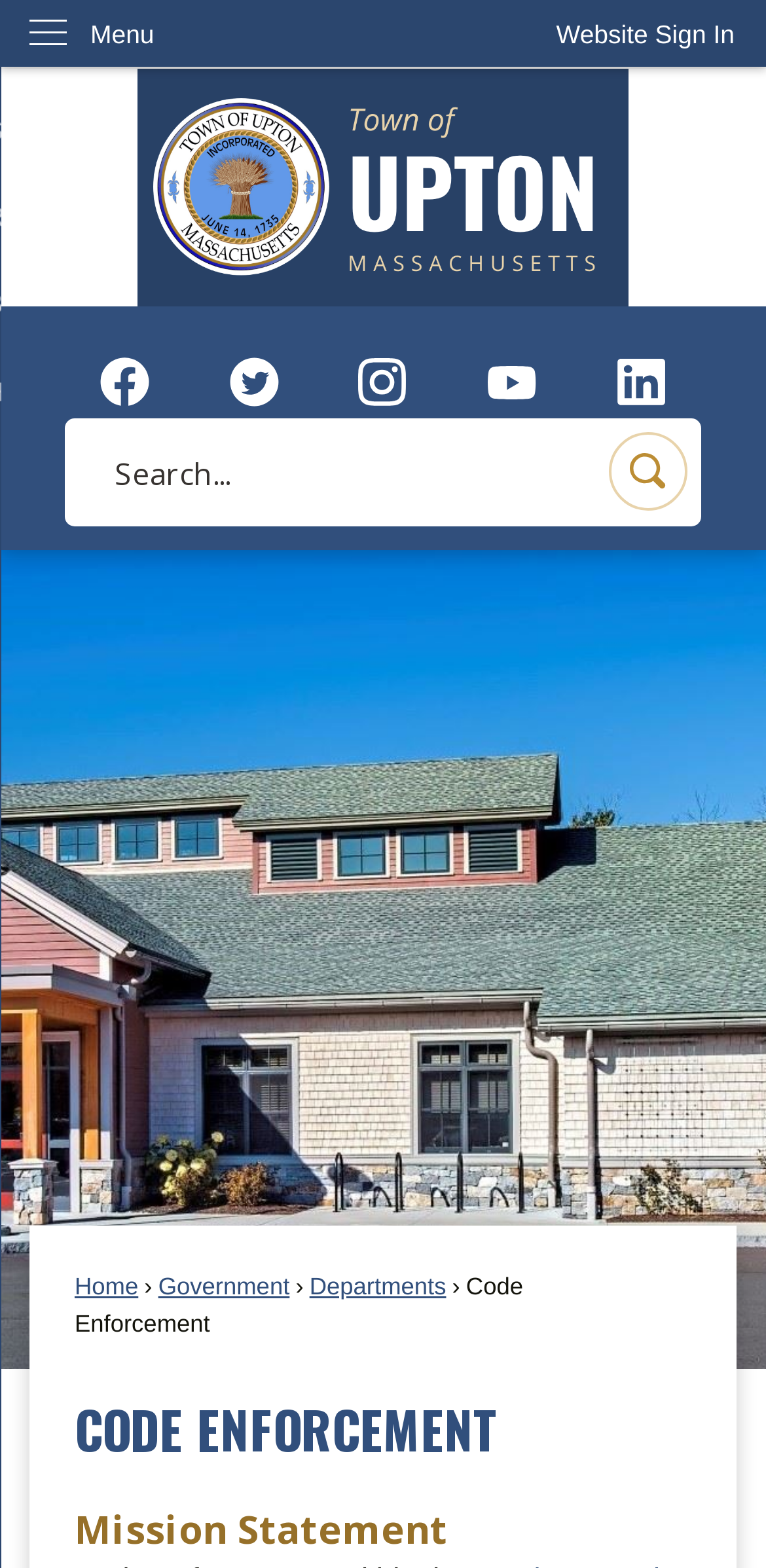How many social media links are available?
Look at the image and respond with a single word or a short phrase.

5